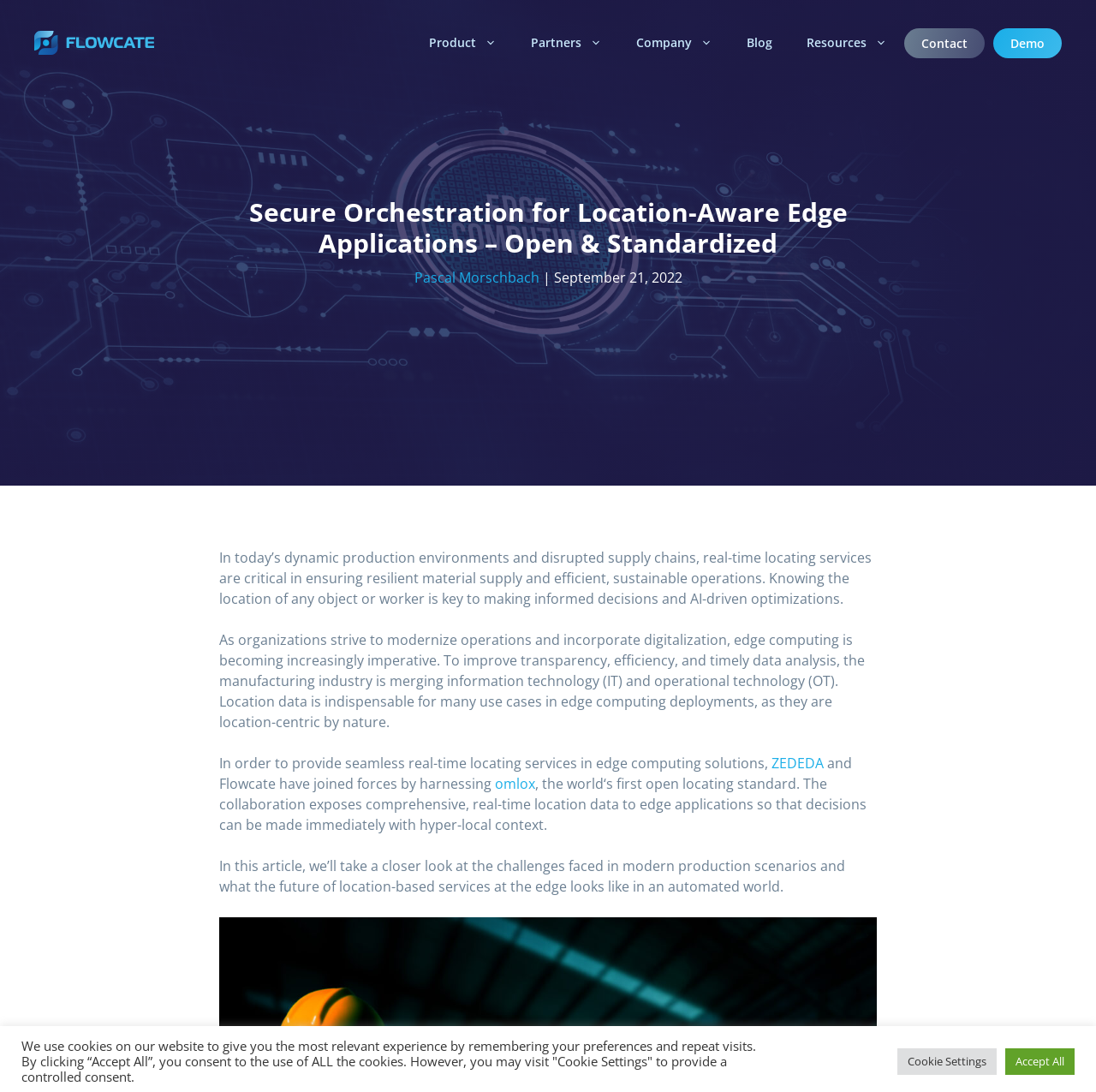Look at the image and answer the question in detail:
What is the topic of the article?

The article content is located in the middle of the webpage with several static text elements. The text elements describe the importance of location-aware edge applications in modern production environments and disrupted supply chains, indicating that the topic of the article is related to location-aware edge applications.